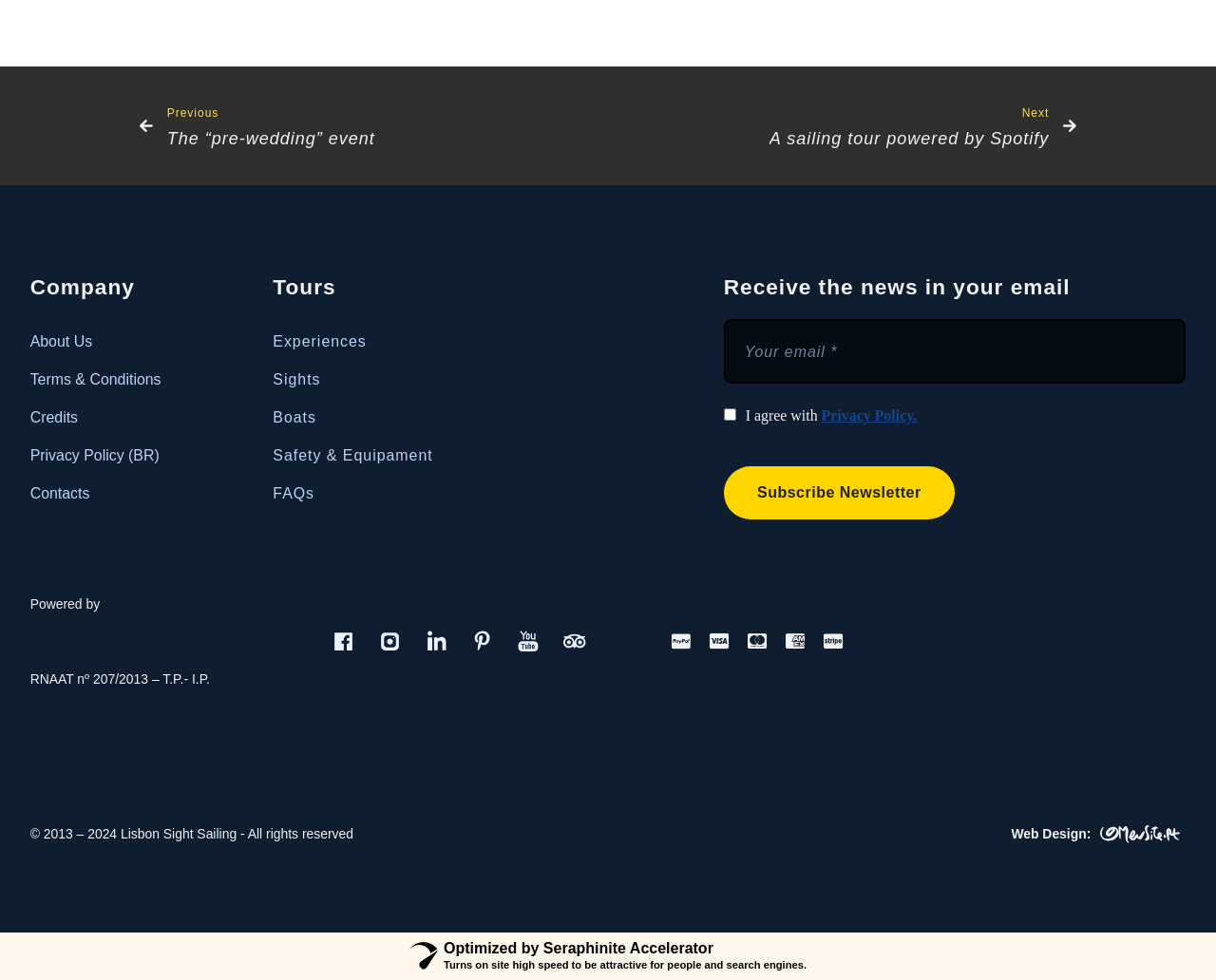How many social media links are there?
Using the information from the image, provide a comprehensive answer to the question.

I counted the social media links in the footer section of the webpage and found 6 links: Facebook, Instagram, LinkedIn, Pinterest, Youtube, and Tripadviser.